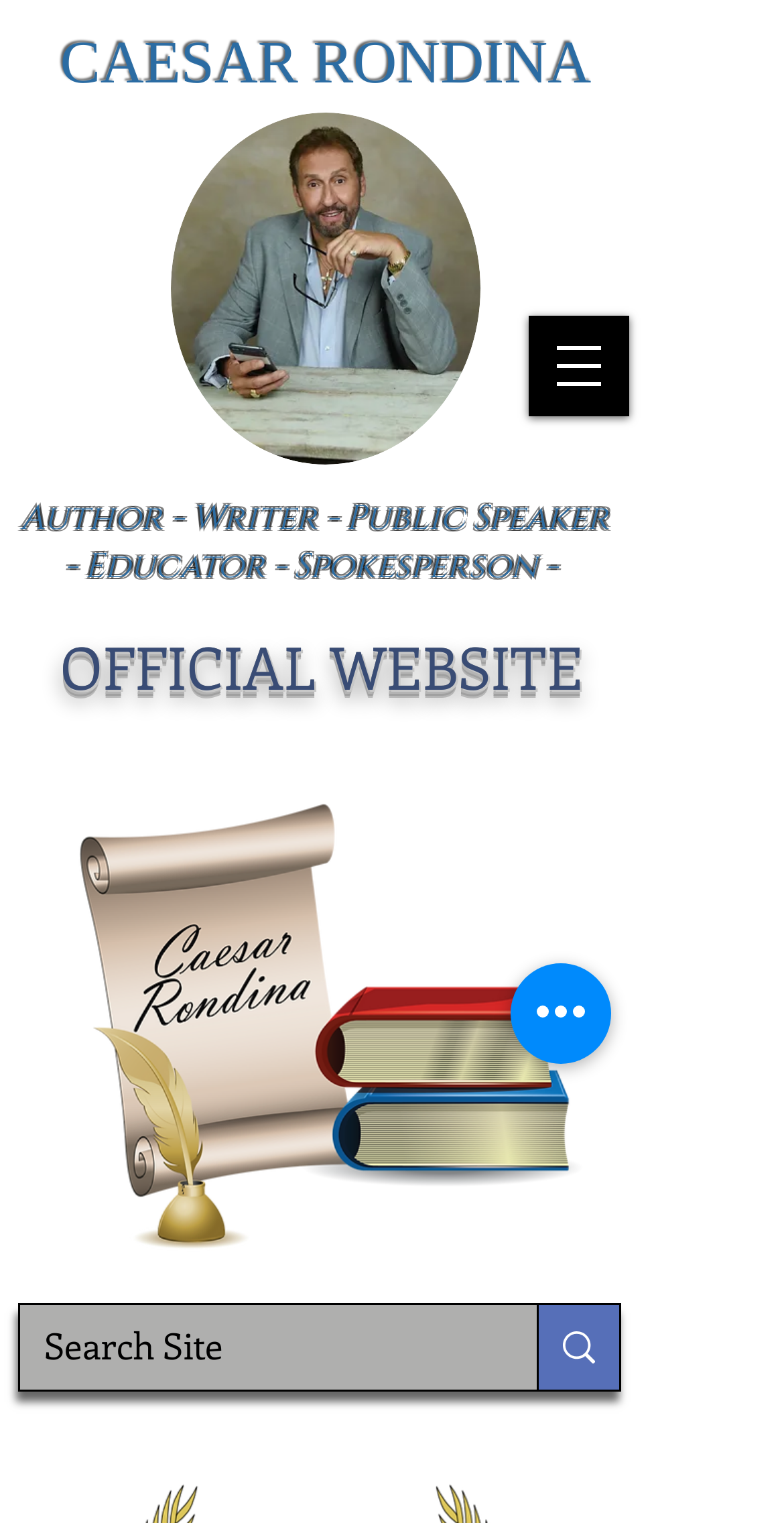What is the name of the person mentioned on the webpage?
Please answer the question with a detailed and comprehensive explanation.

I found a link with the text 'CAESAR RONDINA' which is likely the name of the person mentioned on the webpage.